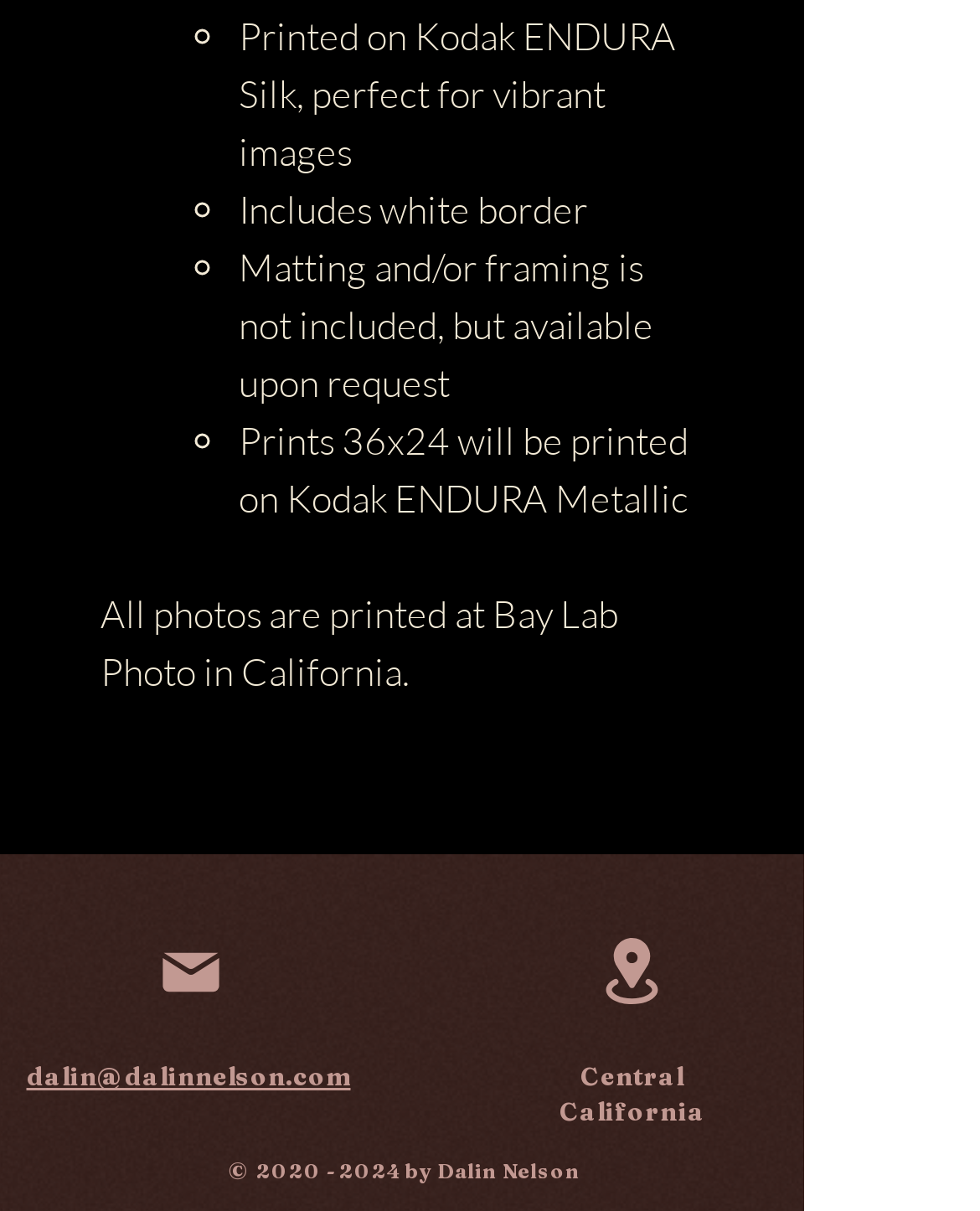Find and provide the bounding box coordinates for the UI element described with: "Location".

[0.551, 0.76, 0.738, 0.845]